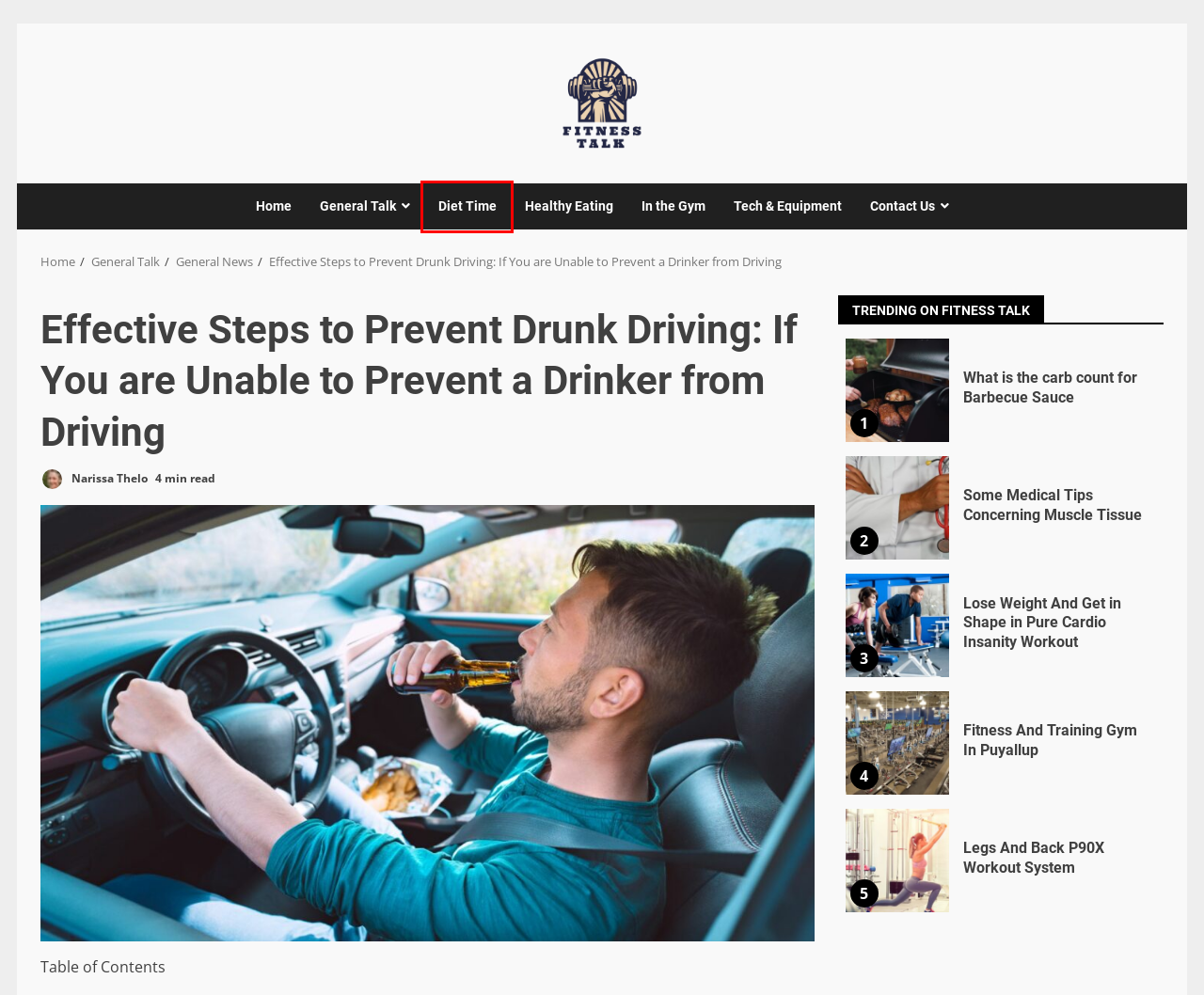You are looking at a screenshot of a webpage with a red bounding box around an element. Determine the best matching webpage description for the new webpage resulting from clicking the element in the red bounding box. Here are the descriptions:
A. Healthy Eating - Fitness Talk
B. Fitness Talk - General, Diet, Gym, Tech: Your Complete Health Hub
C. Tech & Equipment - Fitness Talk
D. General Talk - Fitness Talk
E. Fitness And Training Gym In Puyallup - Fitness Talk
F. In the Gym - Fitness Talk
G. Lose Weight And Get in Shape in Pure Cardio Insanity Workout - Fitness Talk
H. Diet Time - Fitness Talk

H